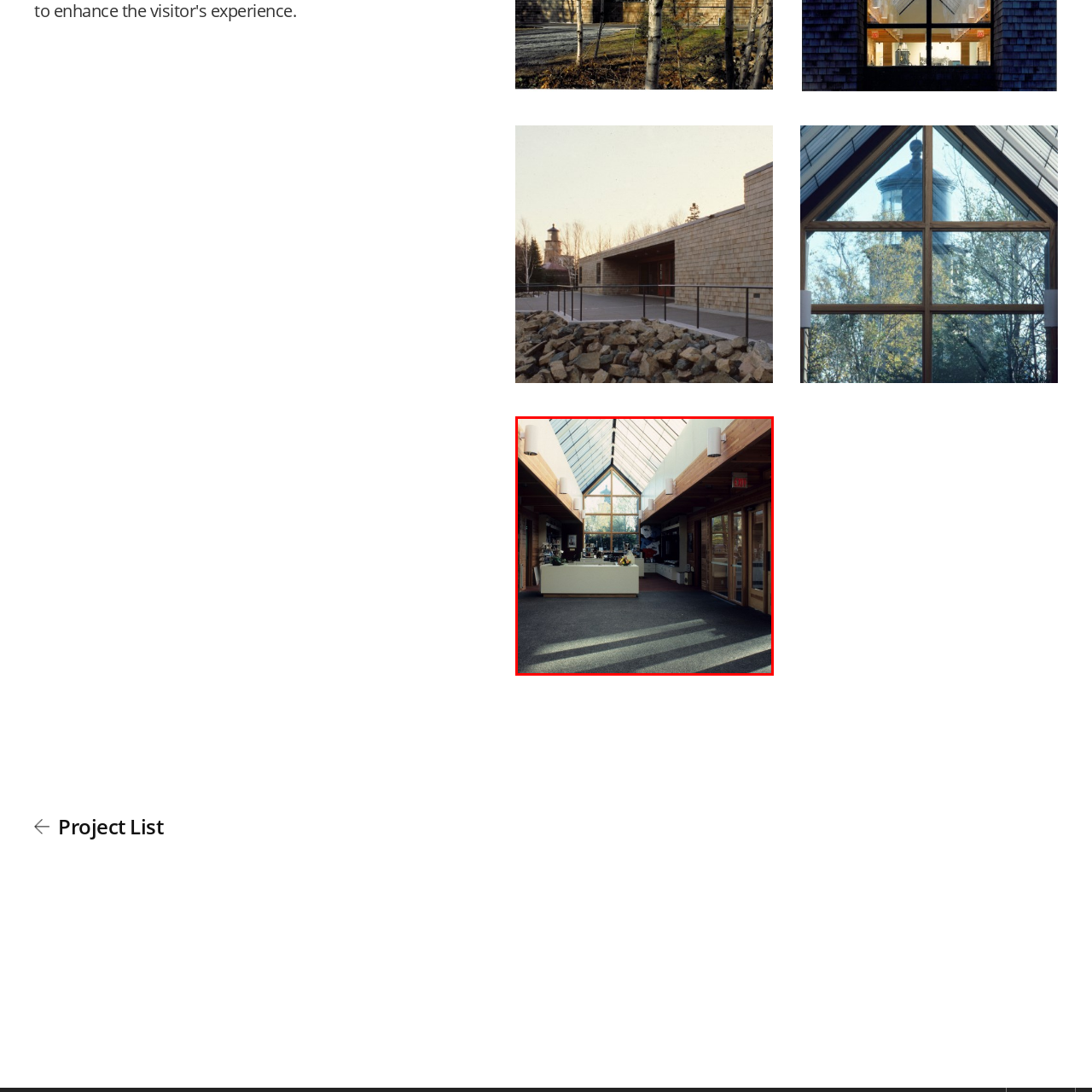Describe extensively the image content marked by the red bounding box.

The image captures a bright and spacious interior of a building, likely a visitor center or library, featuring a modern architectural design. The space is characterized by a large glass roof that allows natural light to flood in, illuminating the wooden elements of the structure. In the center, a sleek, light-colored reception desk is adorned with a floral arrangement, adding a touch of warmth. The walls are lined with shelves that contain various items, suggesting a space dedicated to education or storytelling related to the nearby Split Rock Lighthouse, which is visible through the large windows at the far end of the room. Large, airy openings and a clean floor design contribute to a welcoming atmosphere, making it an inviting place for visitors to explore and learn.